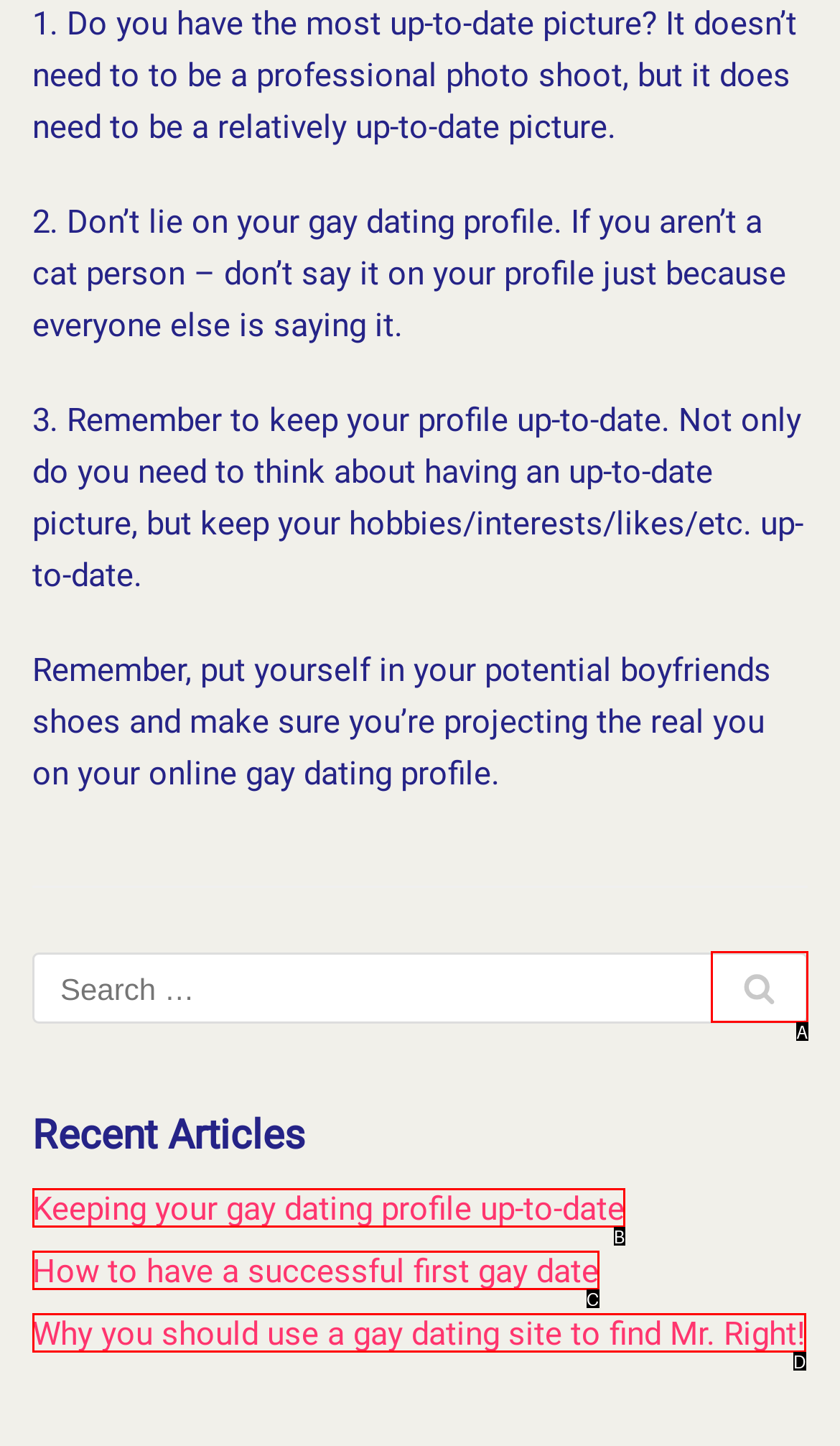Select the HTML element that corresponds to the description: College & Uni
Reply with the letter of the correct option from the given choices.

None